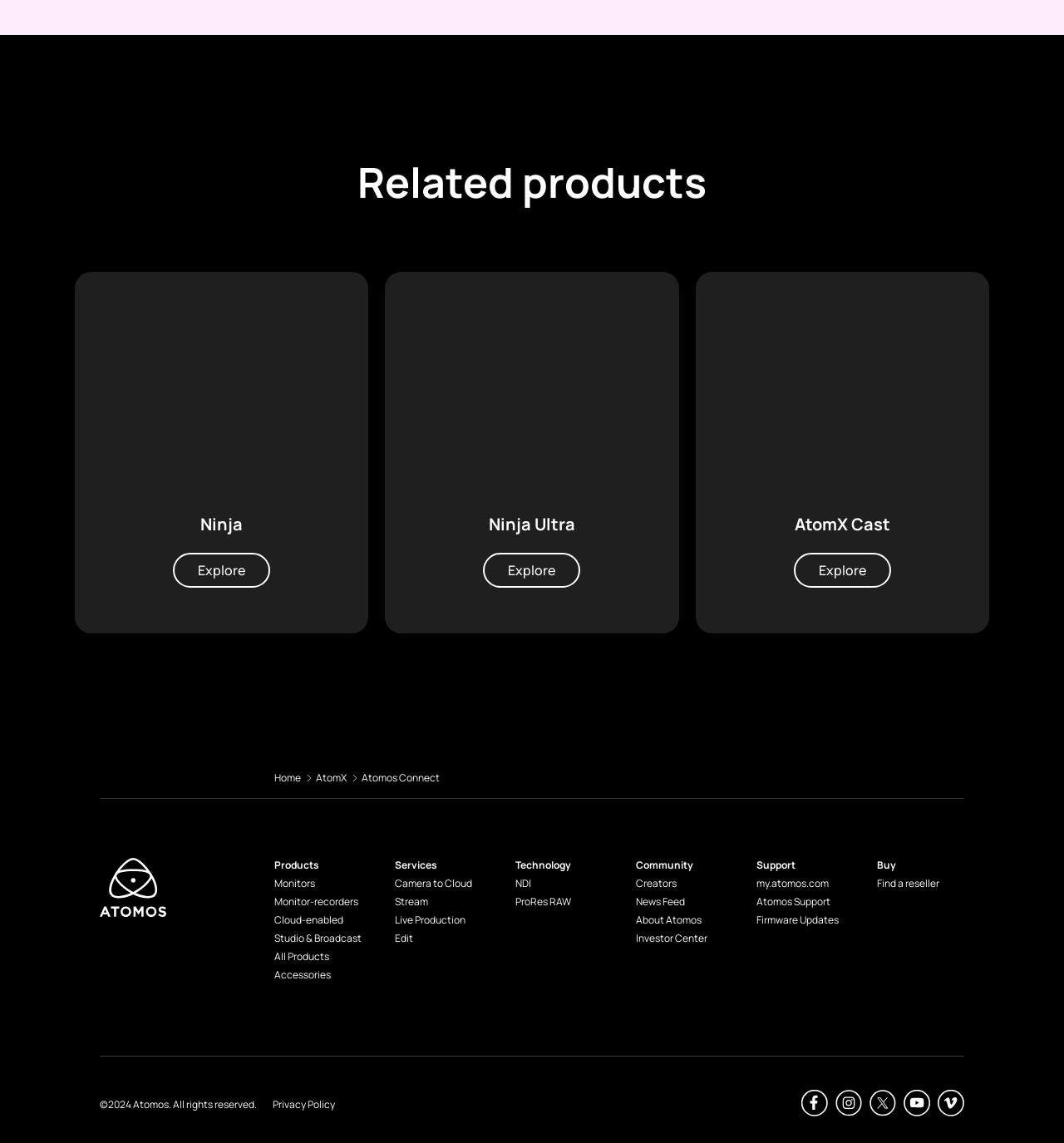Locate the bounding box coordinates of the element you need to click to accomplish the task described by this instruction: "Follow Atomos on Facebook".

[0.753, 0.953, 0.778, 0.976]